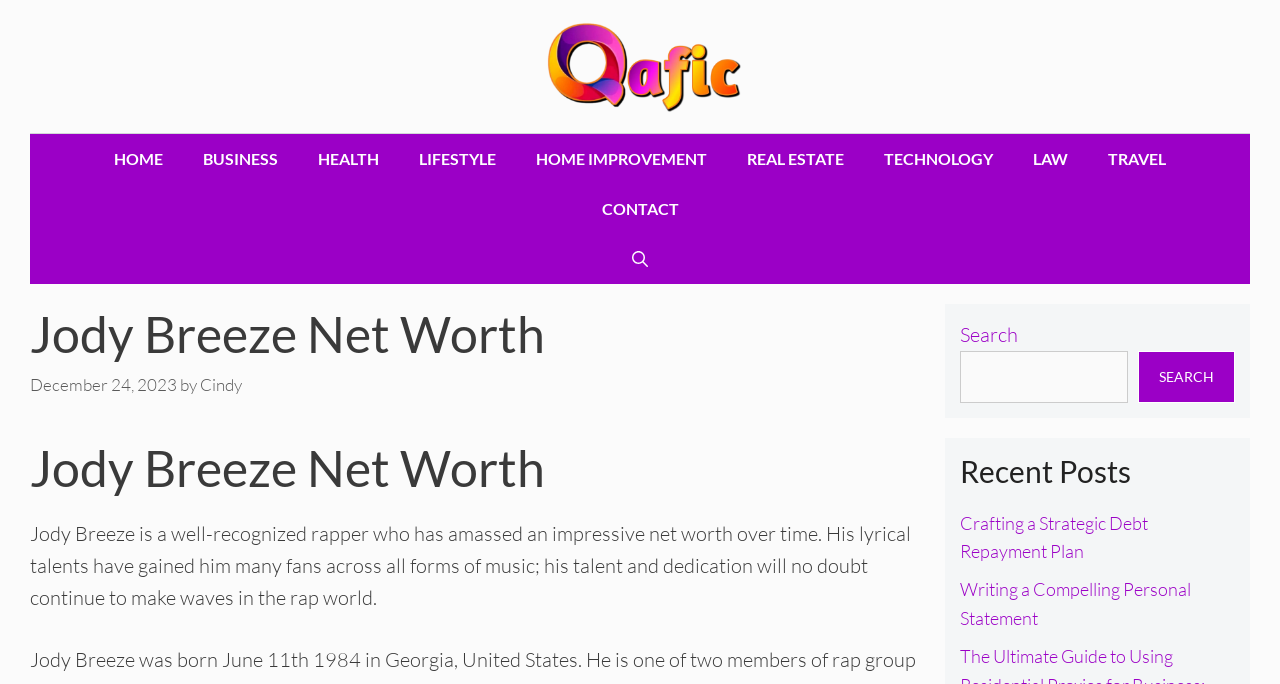What is the author of the article?
Craft a detailed and extensive response to the question.

The static text 'by' is followed by a link to 'Cindy', indicating that Cindy is the author of the article.